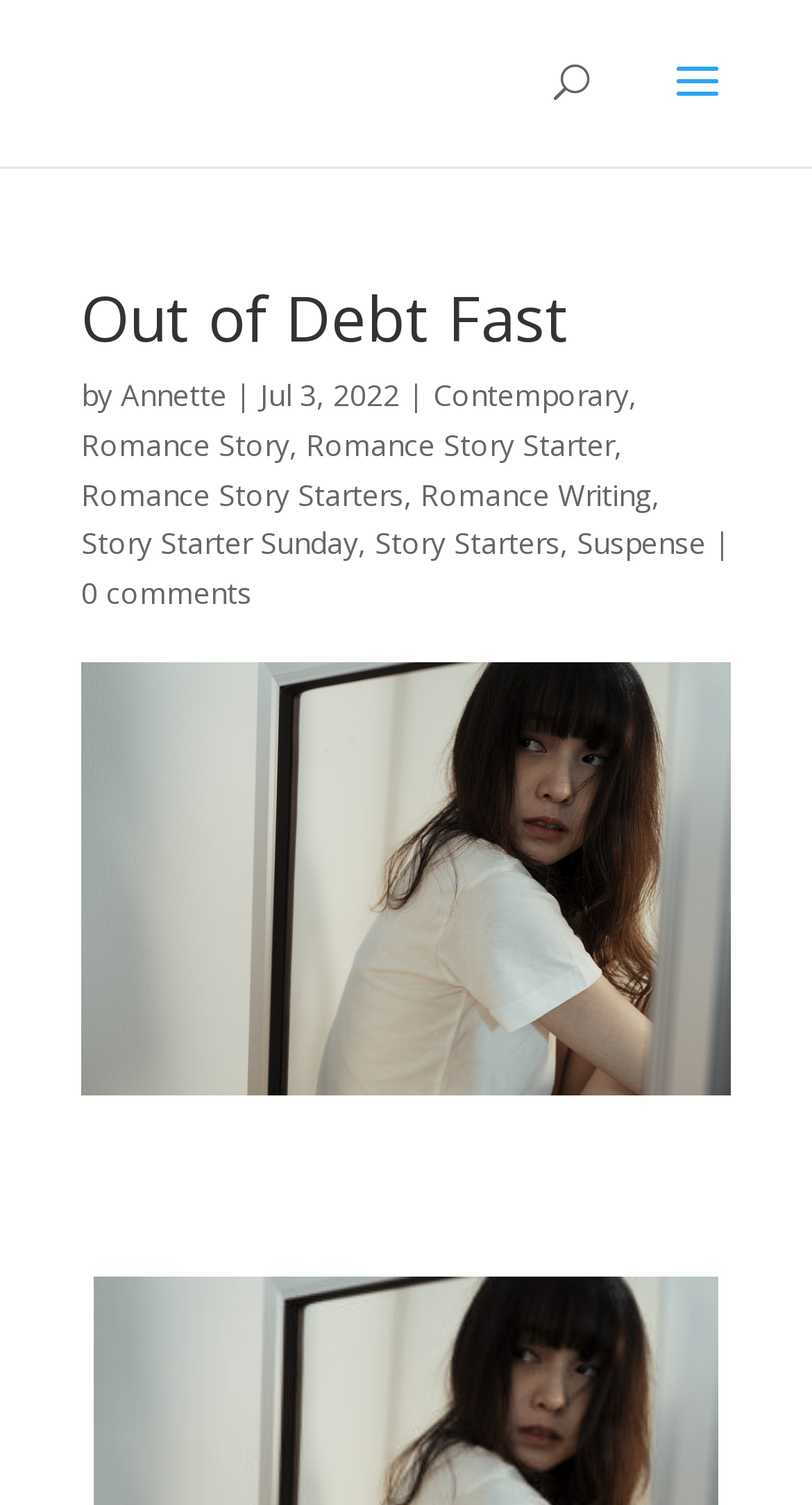What genre is the story starter about?
Answer the question with a detailed and thorough explanation.

The genre of the story starter is indicated by the link 'Romance Story' and 'Romance Story Starters' which are located below the main heading 'Out of Debt Fast'.